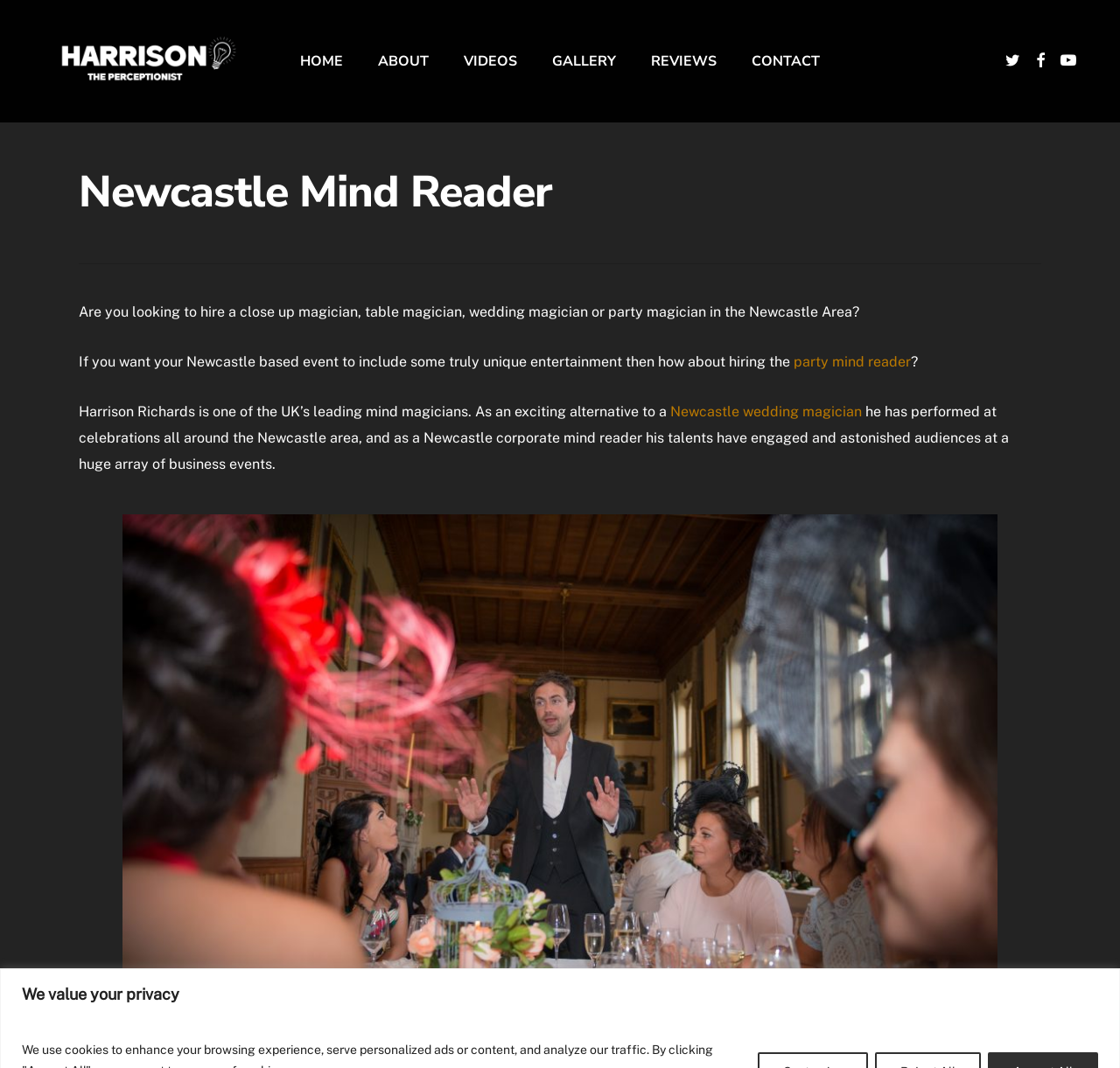Pinpoint the bounding box coordinates of the element that must be clicked to accomplish the following instruction: "Visit the ABOUT page". The coordinates should be in the format of four float numbers between 0 and 1, i.e., [left, top, right, bottom].

[0.338, 0.049, 0.383, 0.066]